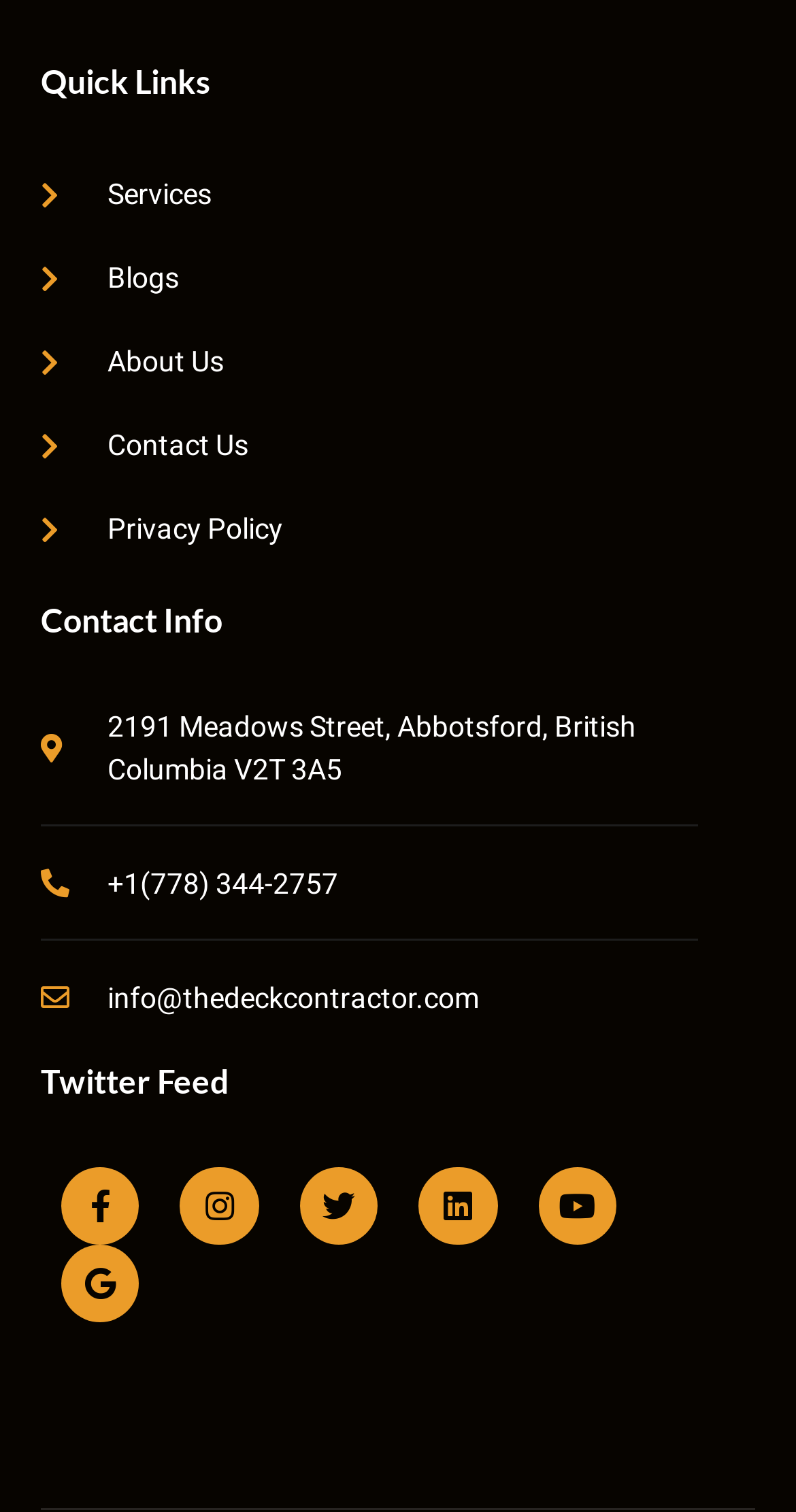Carefully examine the image and provide an in-depth answer to the question: Is the company BBB accredited?

I found that the company is BBB accredited by looking at the 'The Deck Contractor BC Inc. BBB Business Review' link, which is located at the bottom of the page. The presence of this link indicates that the company is BBB accredited.